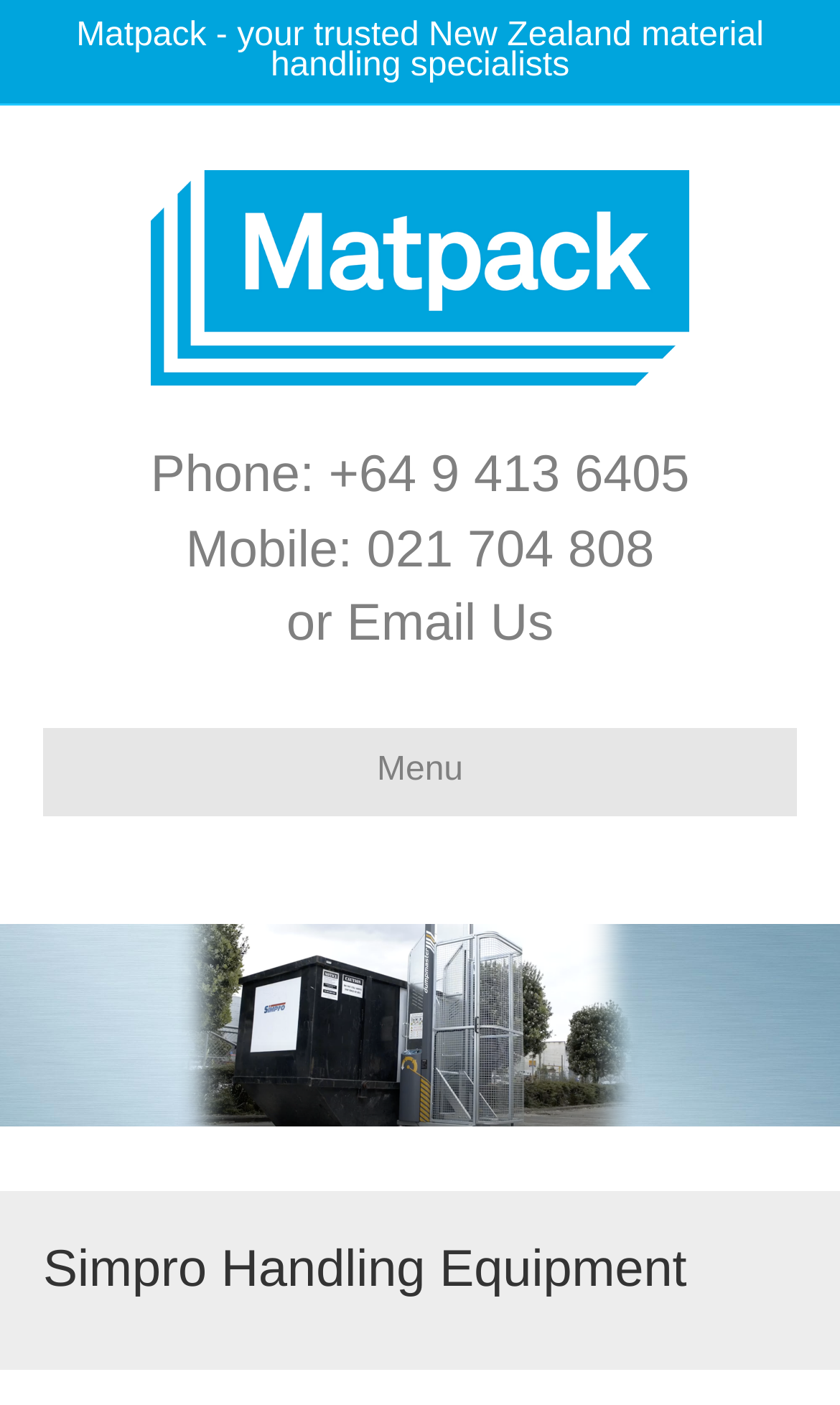With reference to the screenshot, provide a detailed response to the question below:
What is the menu button?

The menu button is obtained from the button 'Menu' which is inside the navigation 'Header Menu'.